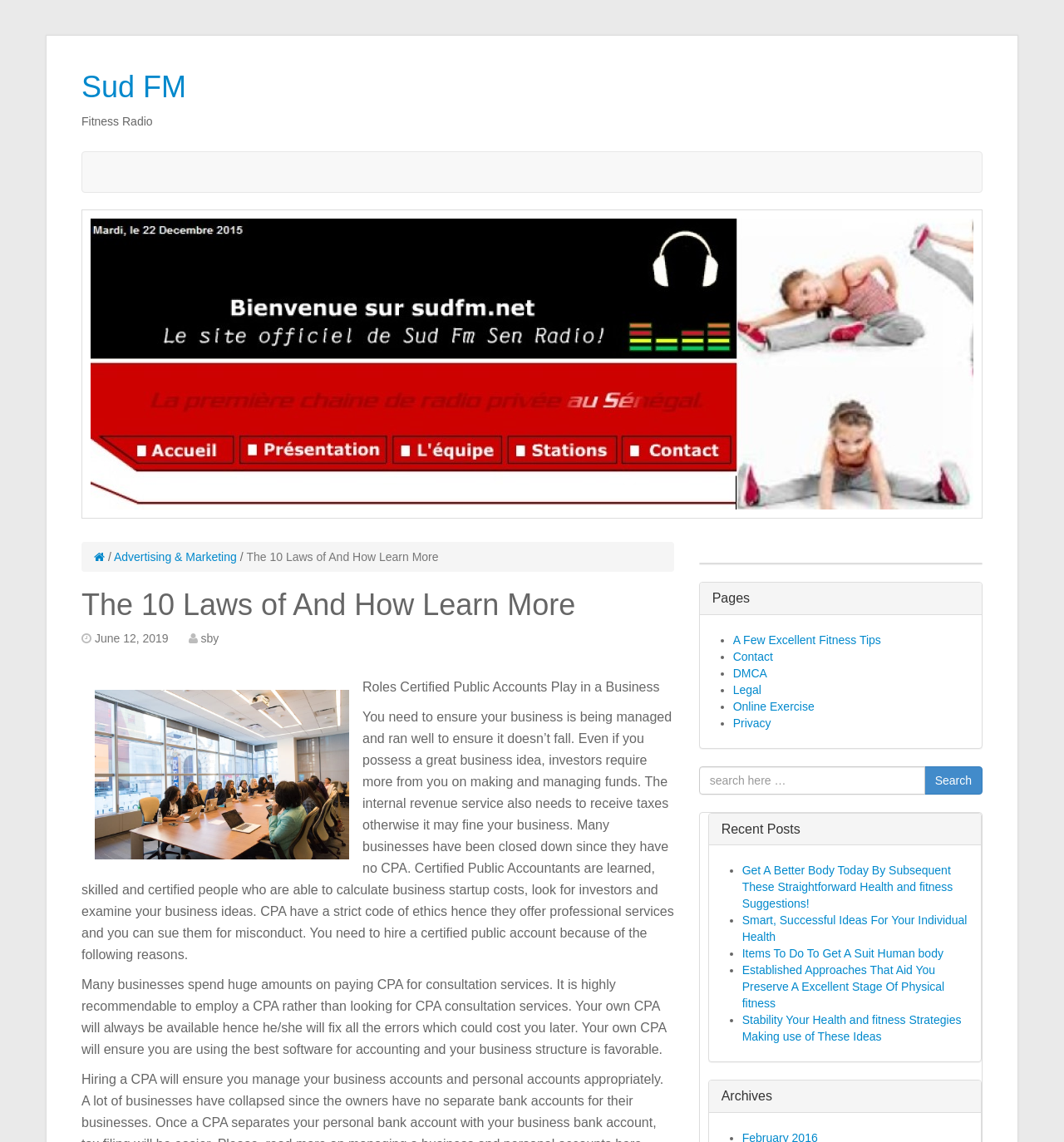Pinpoint the bounding box coordinates of the element that must be clicked to accomplish the following instruction: "Click on 'Contact'". The coordinates should be in the format of four float numbers between 0 and 1, i.e., [left, top, right, bottom].

[0.689, 0.569, 0.726, 0.58]